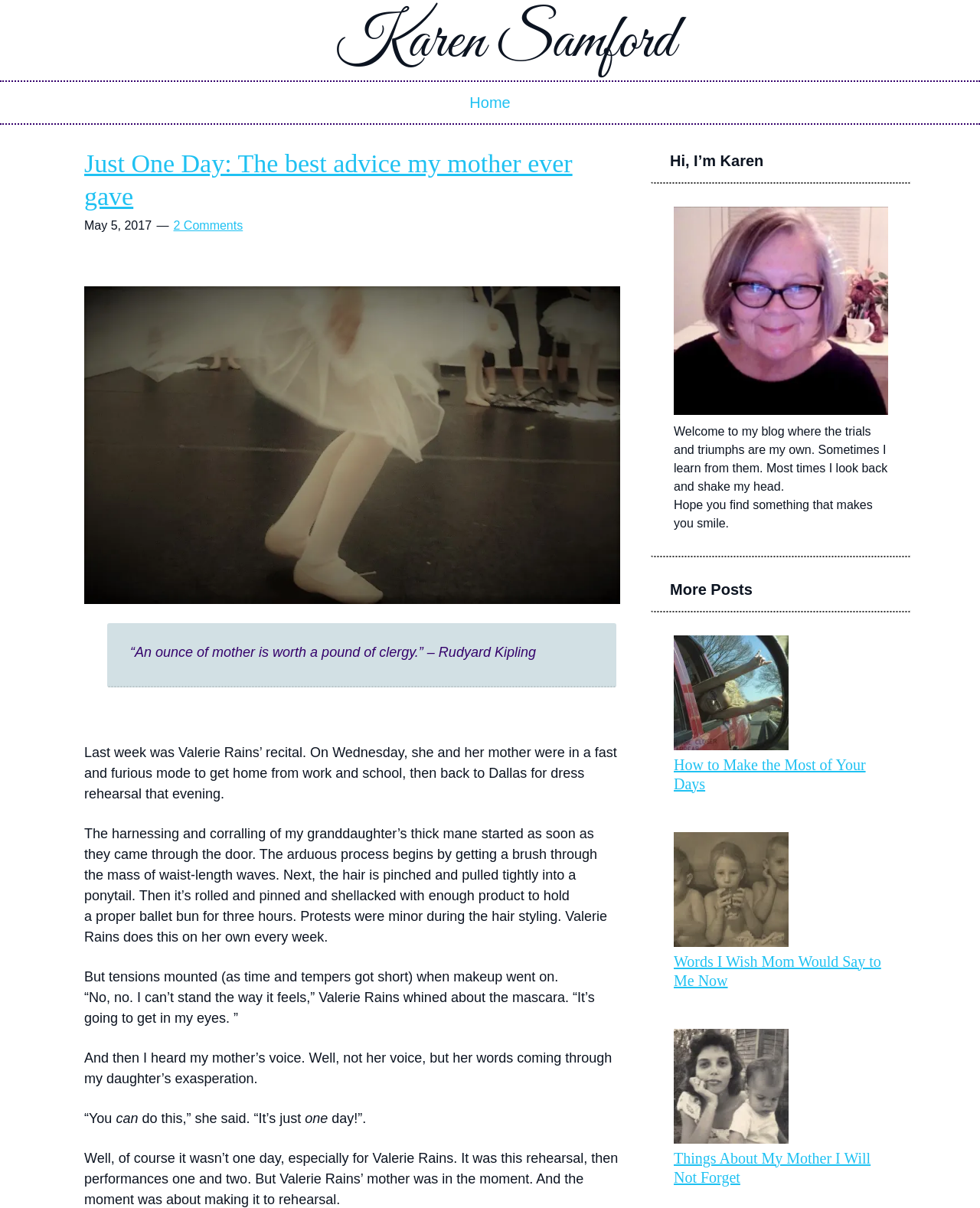Specify the bounding box coordinates for the region that must be clicked to perform the given instruction: "Click on the 'Home' link".

[0.467, 0.068, 0.533, 0.102]